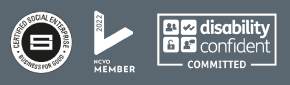What is the rightmost badge emphasizing?
Refer to the image and answer the question using a single word or phrase.

Disability Confident